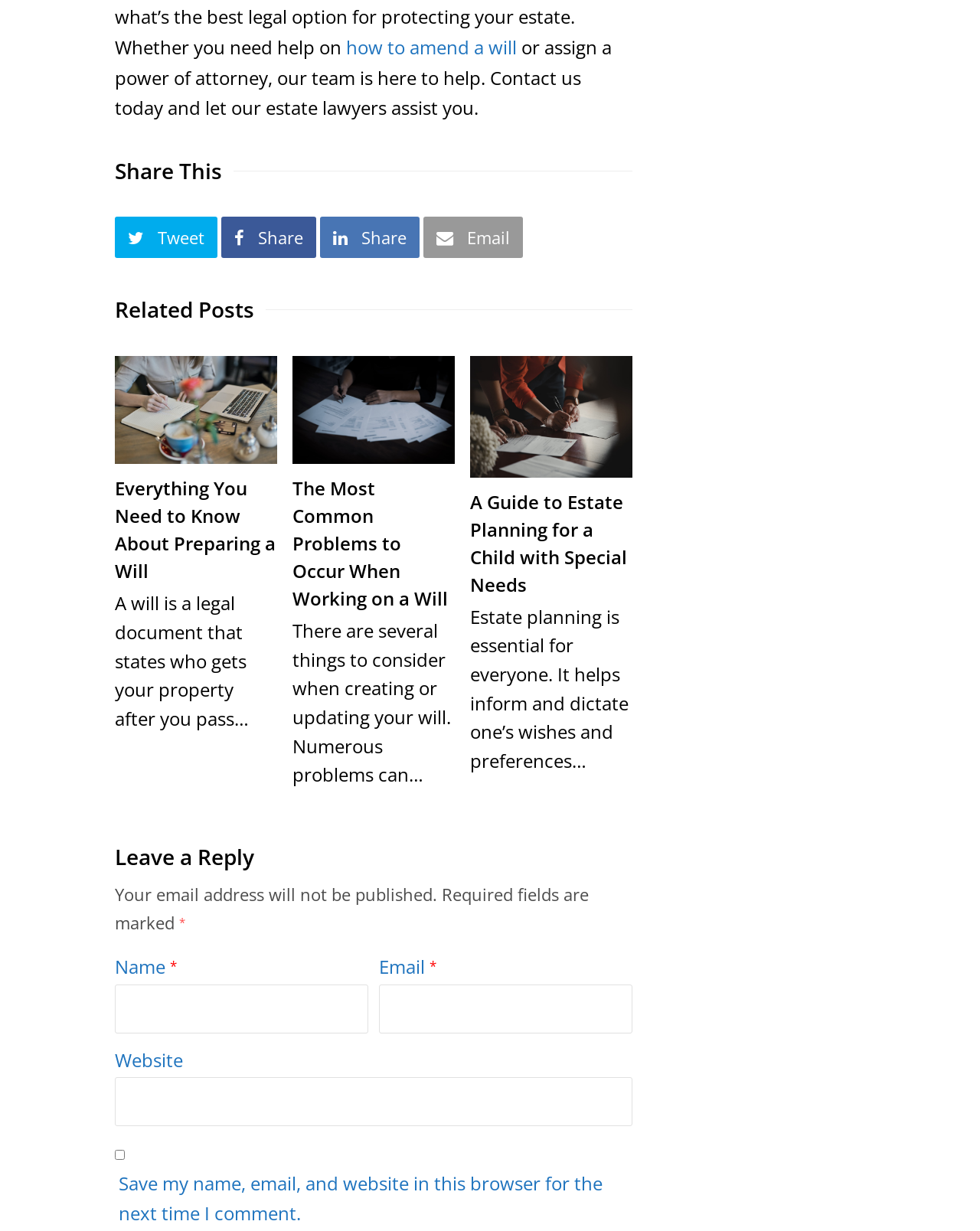Please determine the bounding box coordinates of the section I need to click to accomplish this instruction: "Read the article about 'A Guide to Estate Planning for a Child with Special Needs'".

[0.48, 0.397, 0.645, 0.486]